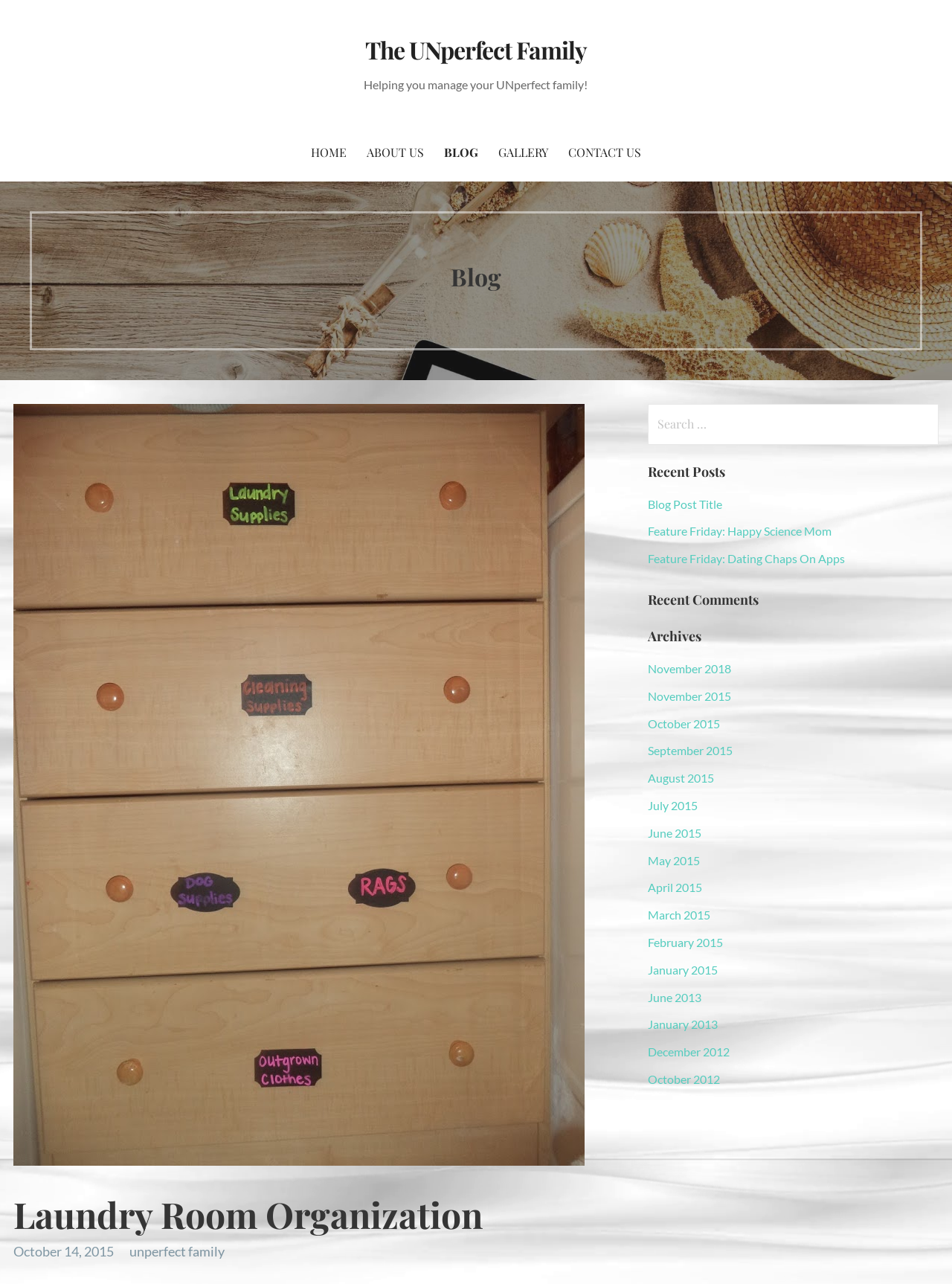What is the name of the blog?
Answer the question with a detailed and thorough explanation.

The name of the blog can be found in the top-left corner of the webpage, where it says 'The UNperfect Family' in a link format.